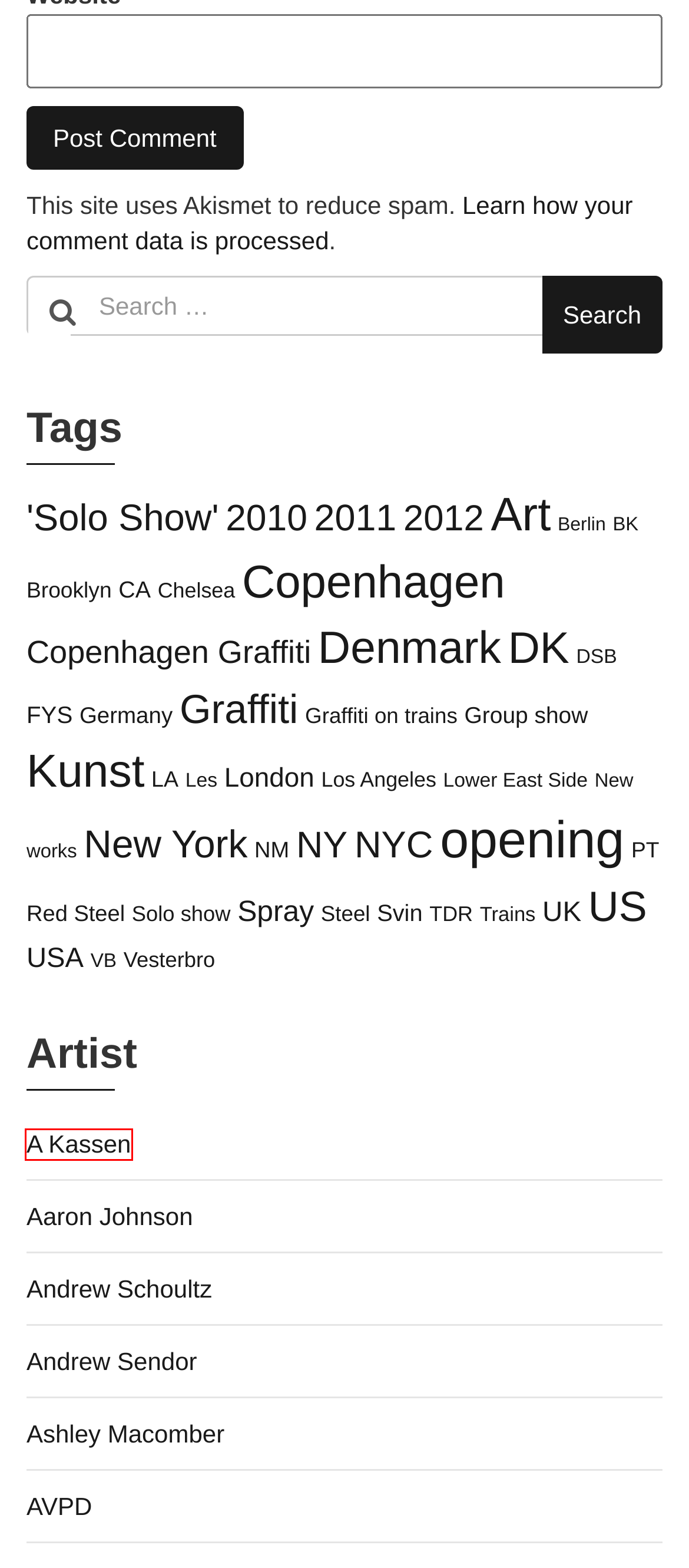You’re provided with a screenshot of a webpage that has a red bounding box around an element. Choose the best matching webpage description for the new page after clicking the element in the red box. The options are:
A. opening – Brask Art Blog
B. Graffiti on trains – Brask Art Blog
C. Copenhagen – Brask Art Blog
D. Copenhagen Graffiti – Brask Art Blog
E. A Kassen
F. DSB – Brask Art Blog
G. AARON JOHNSON
H. USA – Brask Art Blog

E